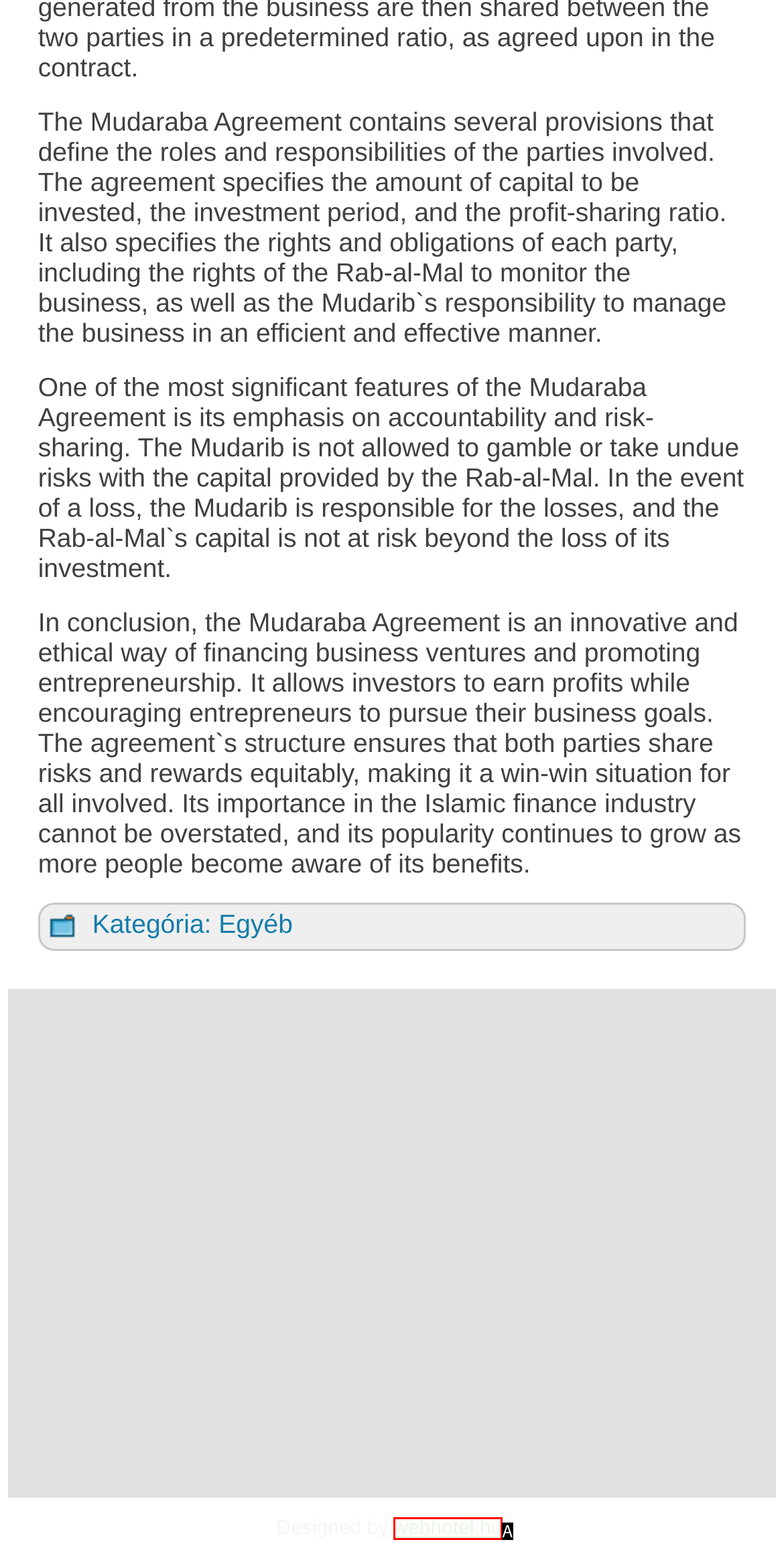Find the UI element described as: webhotel.hu
Reply with the letter of the appropriate option.

A